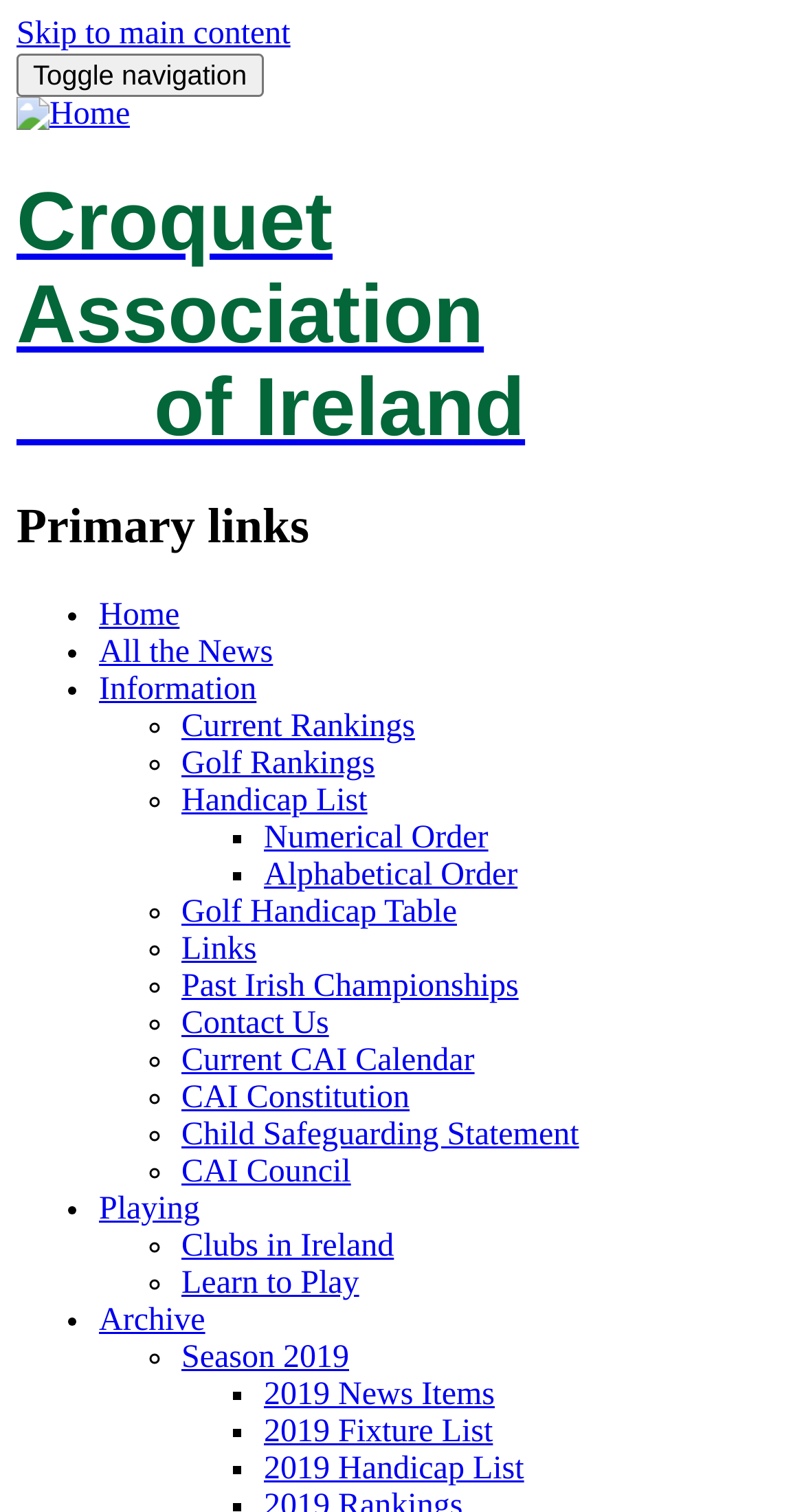Identify the bounding box coordinates of the element to click to follow this instruction: 'View 'Current Rankings''. Ensure the coordinates are four float values between 0 and 1, provided as [left, top, right, bottom].

[0.226, 0.469, 0.516, 0.492]